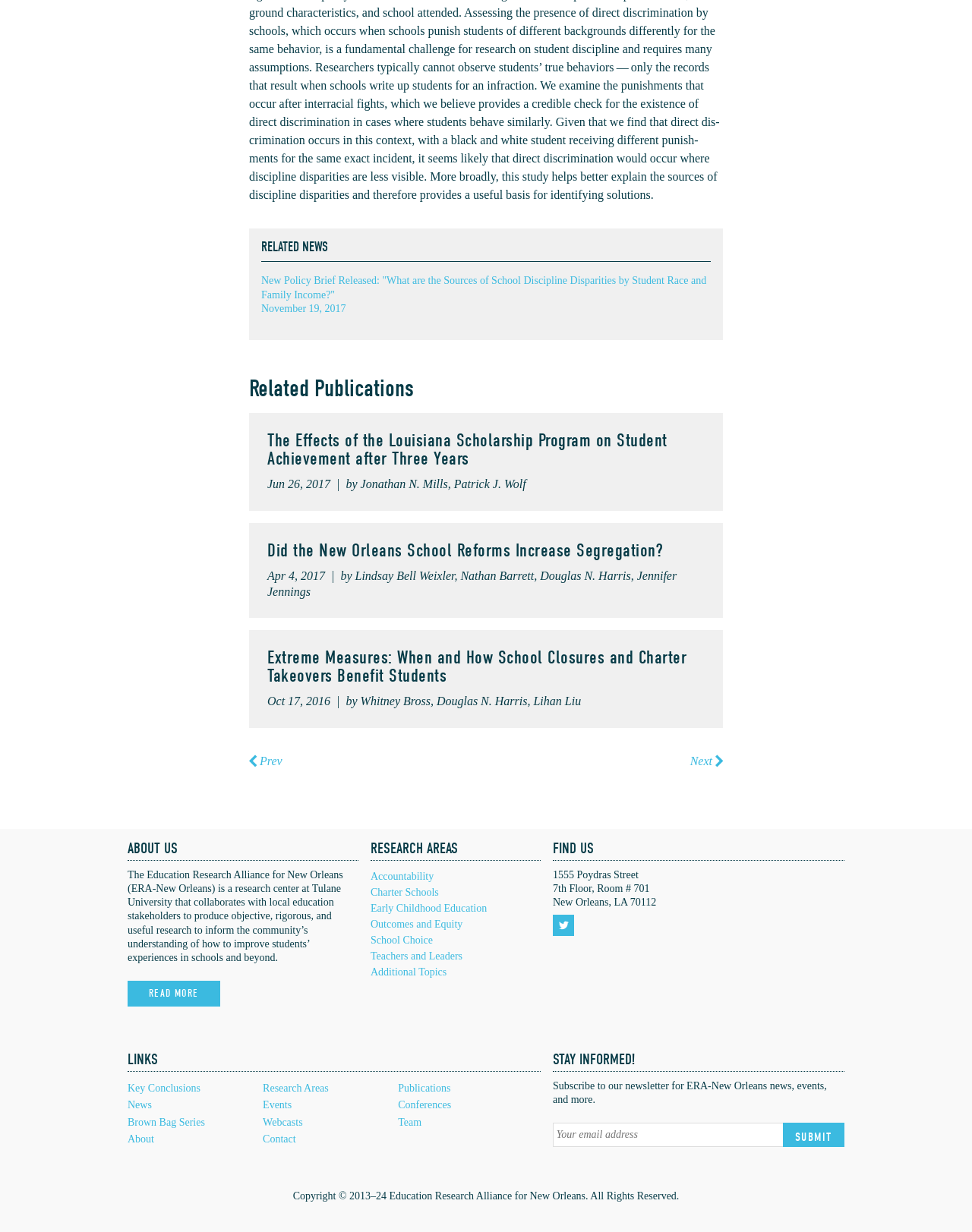Provide the bounding box coordinates of the HTML element described by the text: "title="Add this to Yahoo! Mail"". The coordinates should be in the format [left, top, right, bottom] with values between 0 and 1.

None